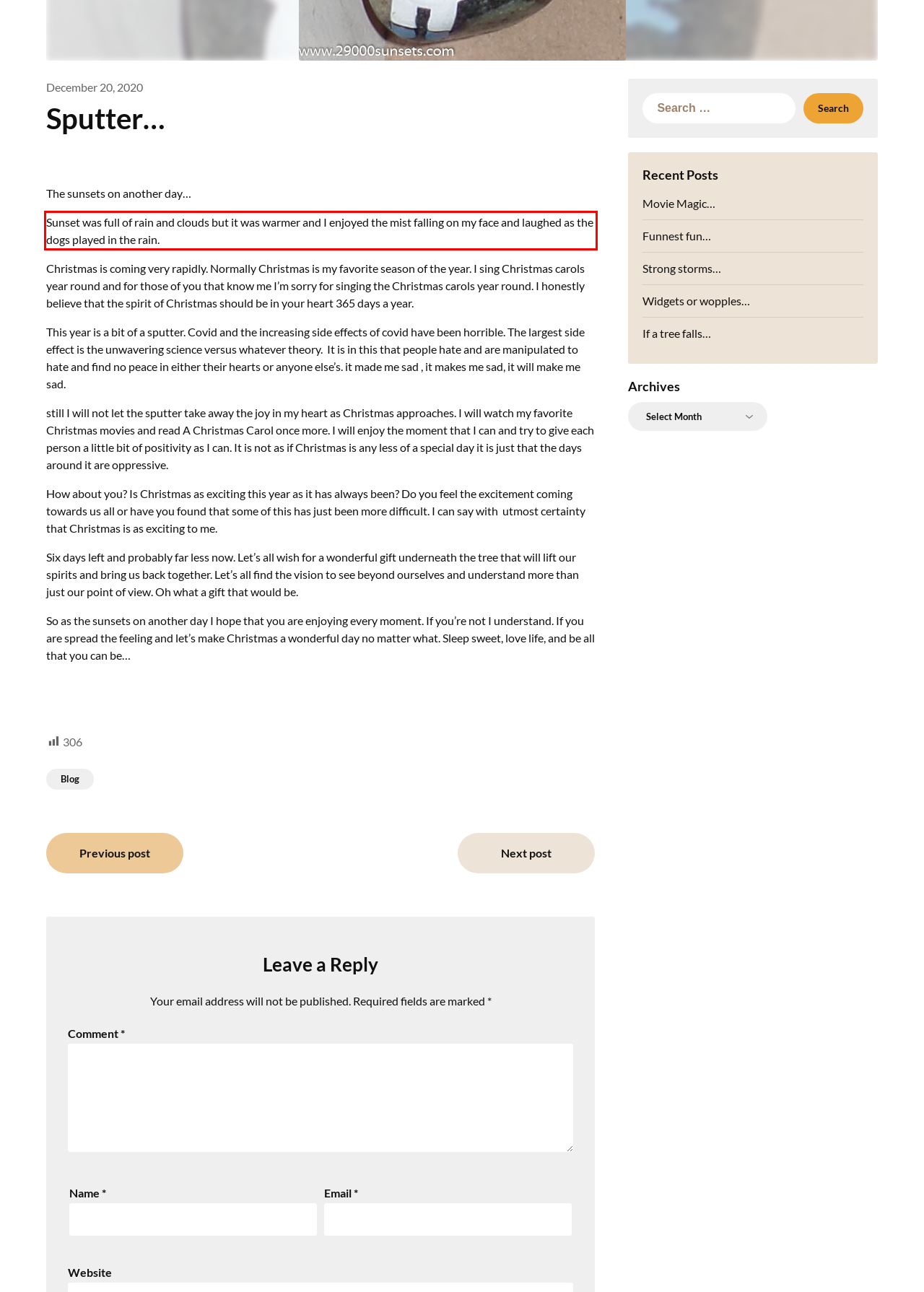Please examine the webpage screenshot containing a red bounding box and use OCR to recognize and output the text inside the red bounding box.

Sunset was full of rain and clouds but it was warmer and I enjoyed the mist falling on my face and laughed as the dogs played in the rain.